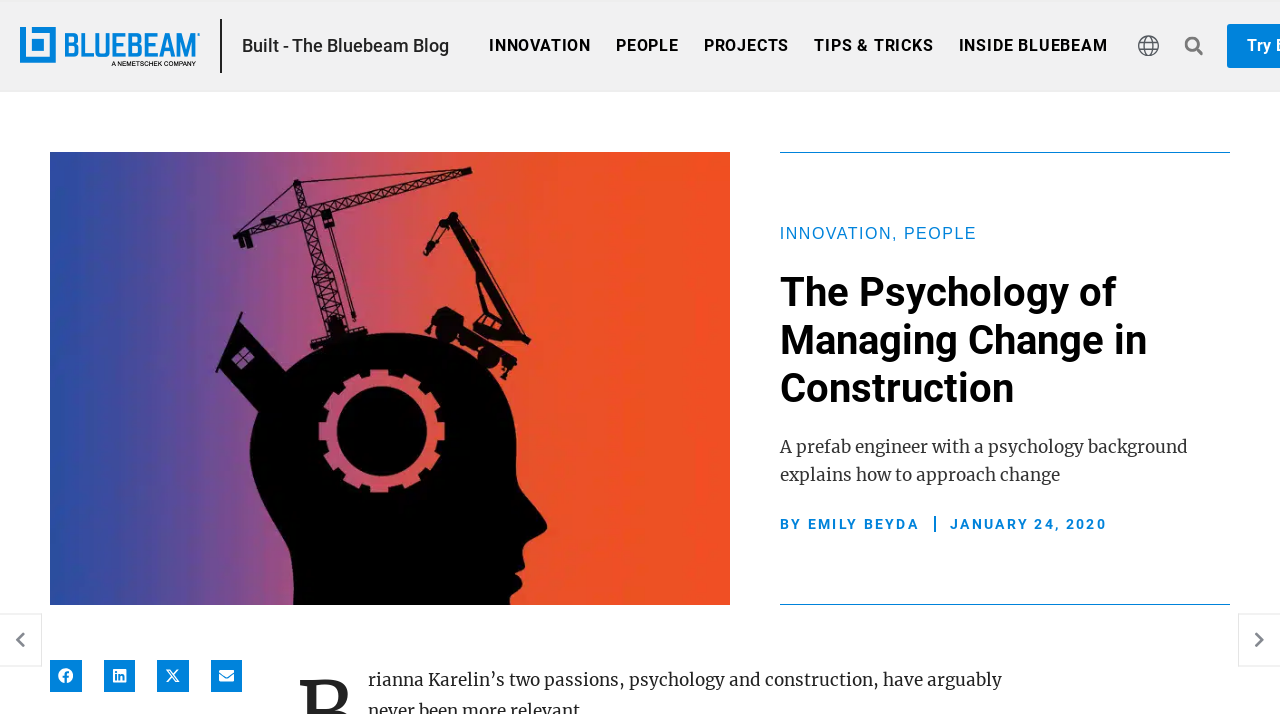Identify the bounding box coordinates for the element you need to click to achieve the following task: "Visit Facebook page". Provide the bounding box coordinates as four float numbers between 0 and 1, in the form [left, top, right, bottom].

None